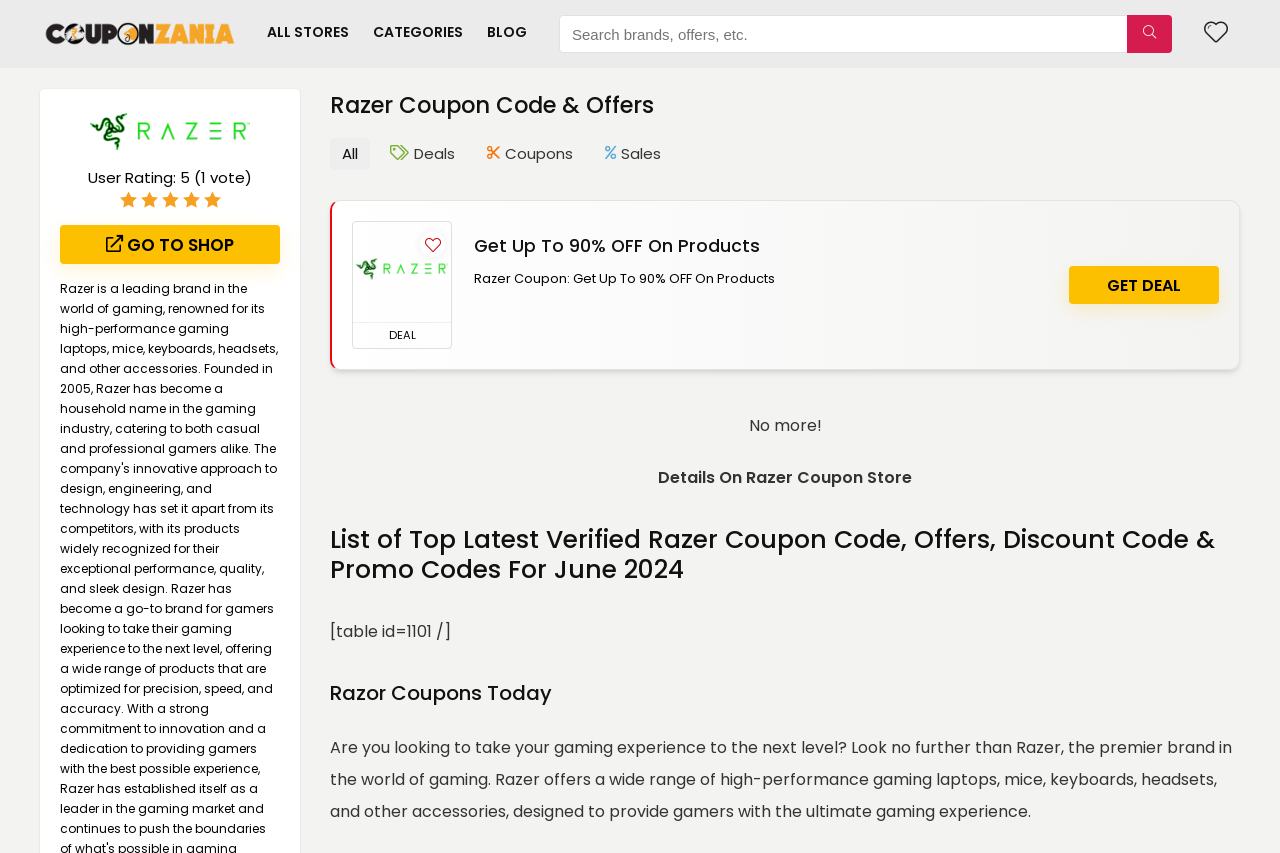Show the bounding box coordinates for the HTML element as described: "name="s" placeholder="Search brands, offers, etc."".

[0.437, 0.018, 0.916, 0.062]